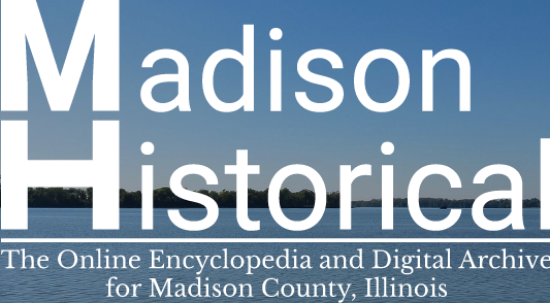Offer a detailed explanation of the image.

The image prominently features the title "Madison Historical," set against a serene backdrop of water and trees, reflecting the essence of this resource dedicated to the history of Madison County, Illinois. Below the title, a subtitle reads, "The Online Encyclopedia and Digital Archive for Madison County, Illinois," emphasizing its role as a comprehensive repository of historical knowledge and documentation. This visual presentation blends nature with scholarly purpose, inviting users to explore the rich history and resources available through the platform. The combination of clean typography with the tranquil landscape suggests a dedication to both clarity in information and appreciation for the local environment.